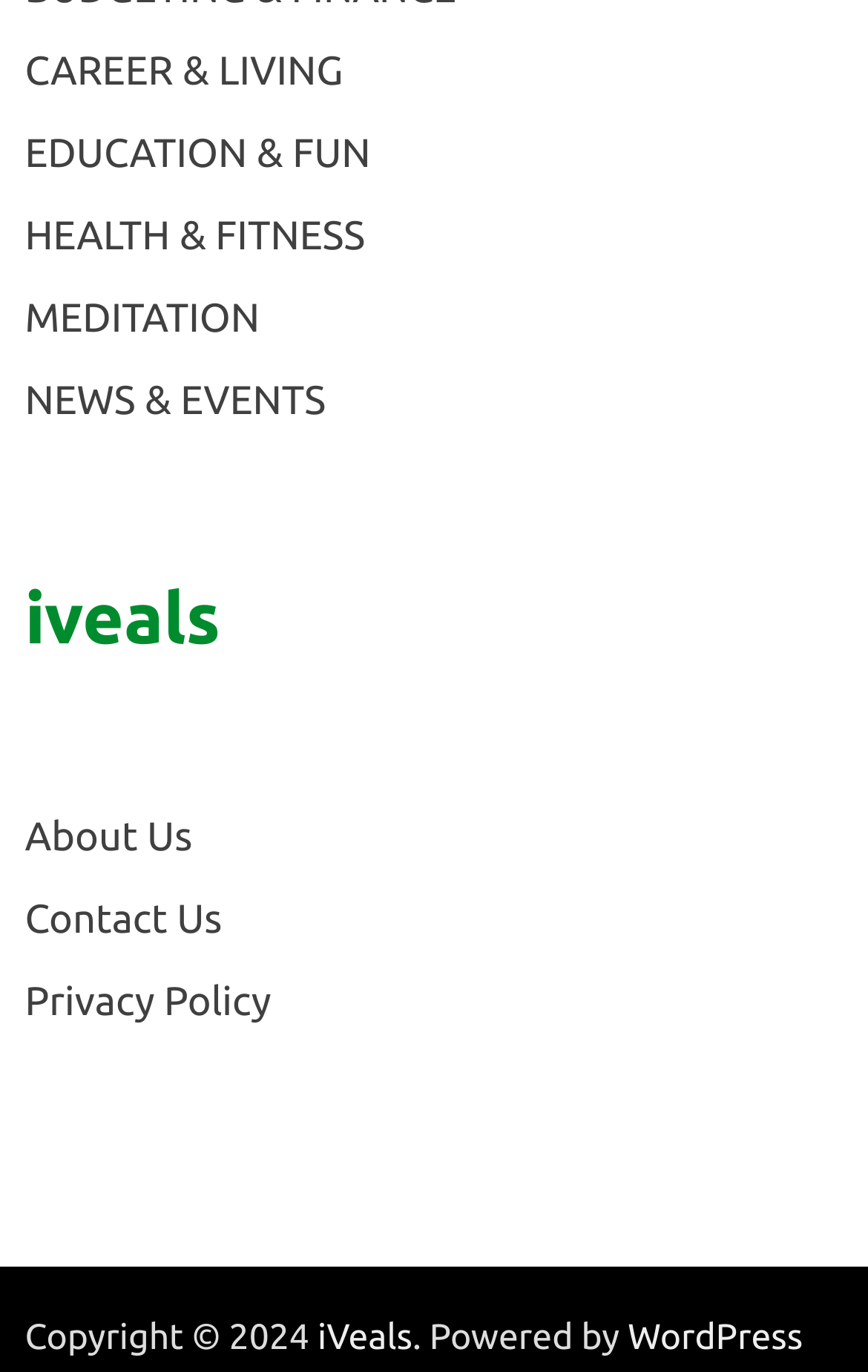Indicate the bounding box coordinates of the clickable region to achieve the following instruction: "Click on CAREER & LIVING."

[0.029, 0.036, 0.395, 0.068]